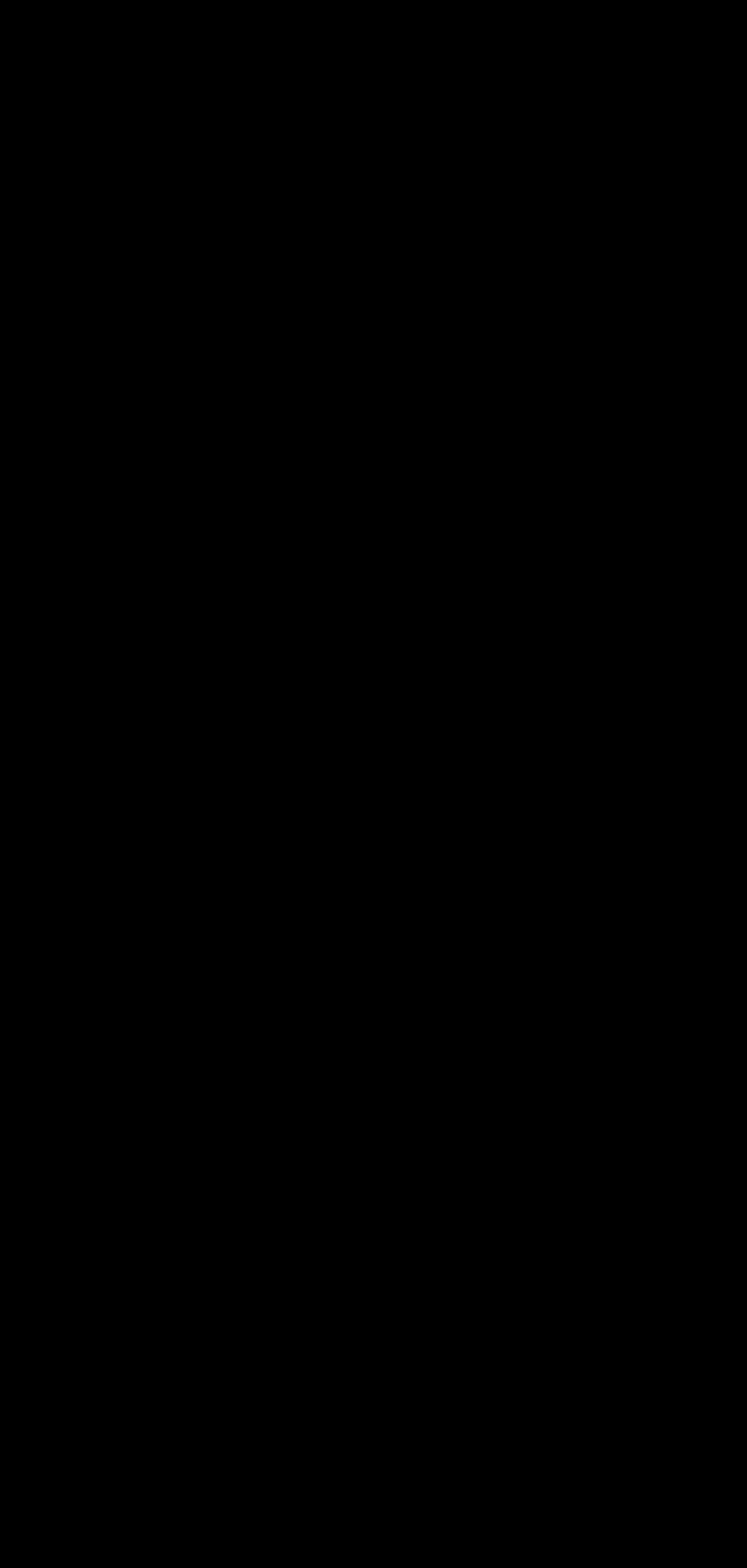Locate the bounding box of the UI element described by: "Services" in the given webpage screenshot.

[0.077, 0.381, 0.213, 0.399]